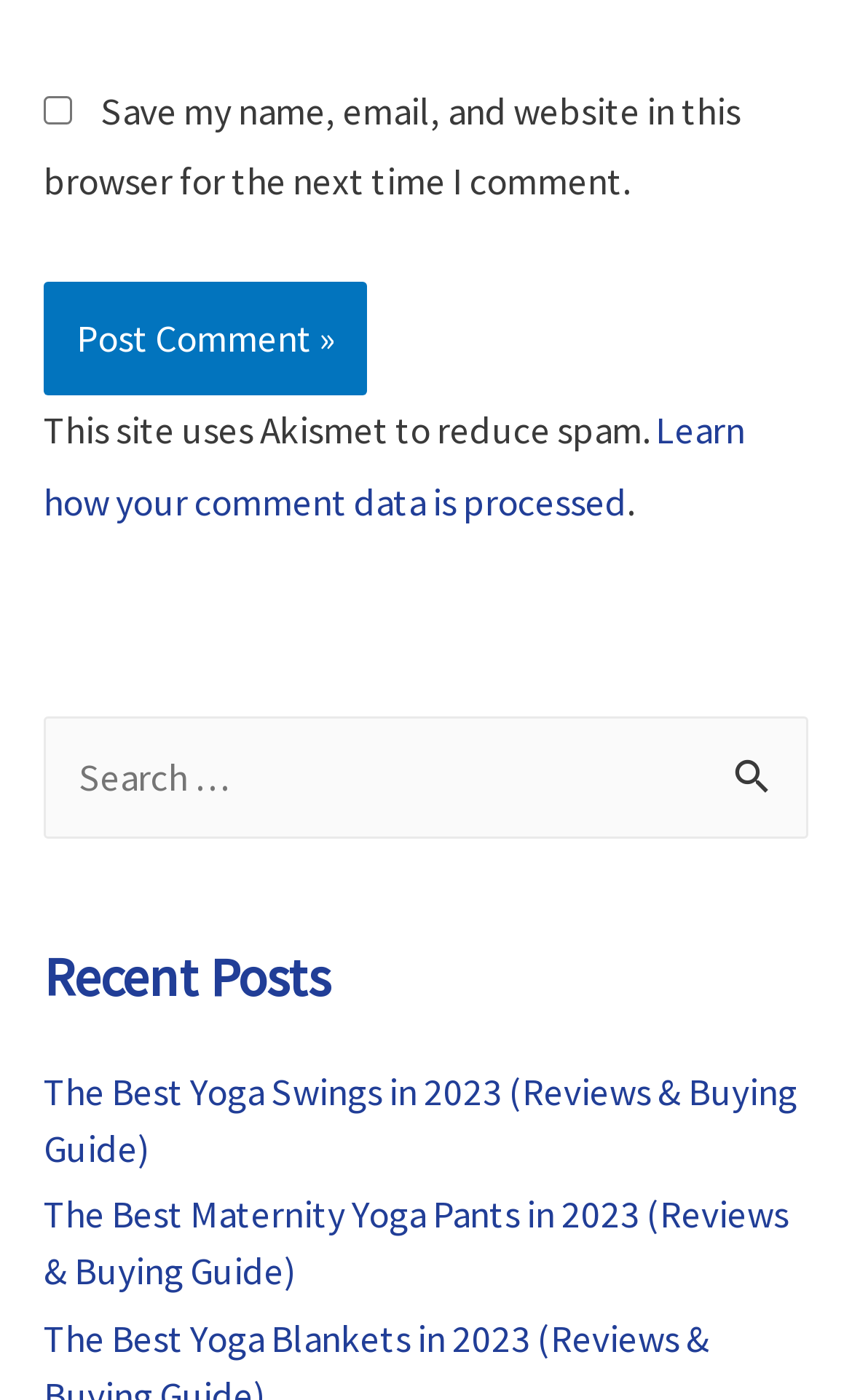What is the topic of the website? Examine the screenshot and reply using just one word or a brief phrase.

Yoga and maternity